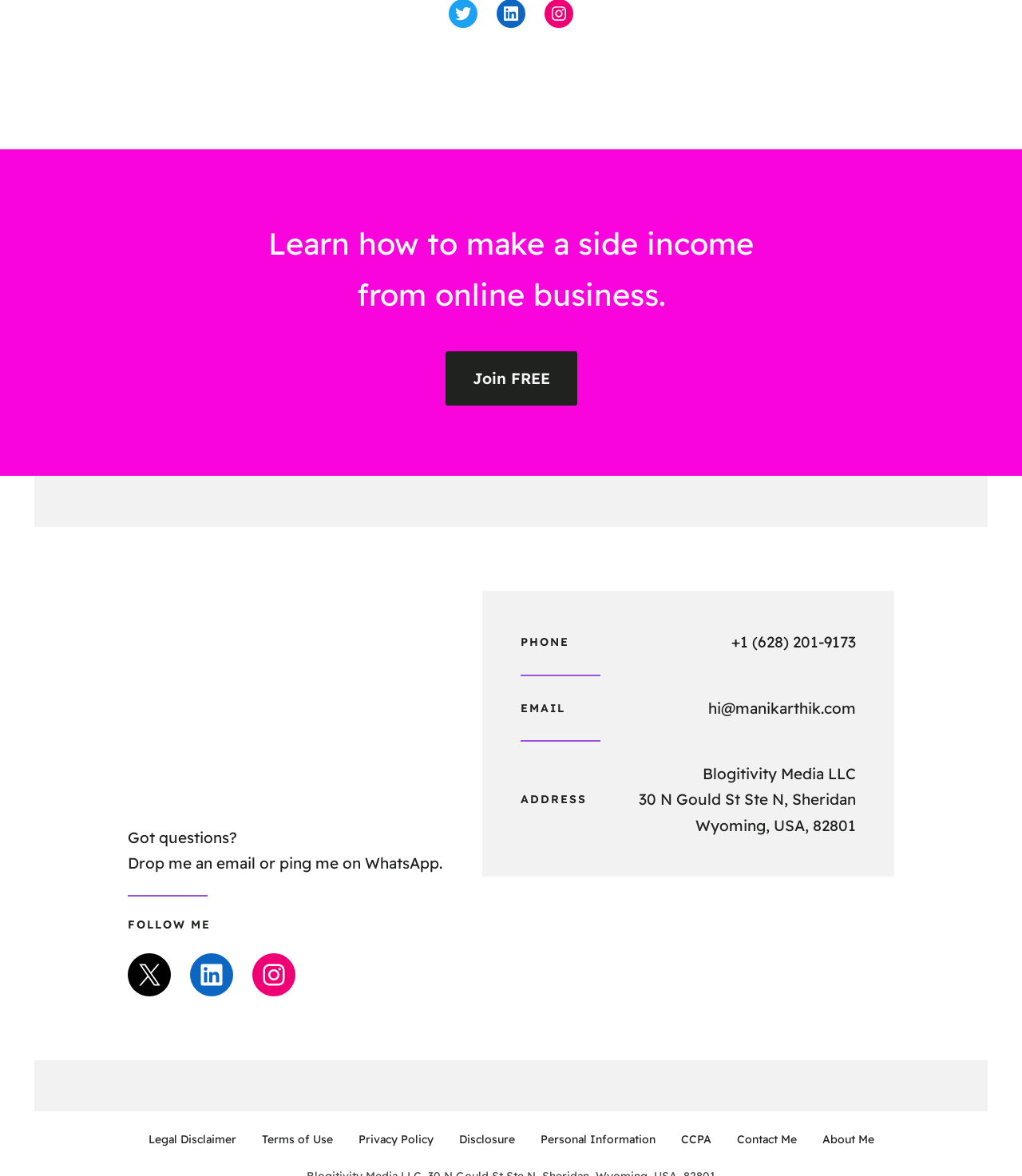What is the phone number of Mani Karthik?
Using the information from the image, answer the question thoroughly.

The phone number of Mani Karthik is +1 (628) 201-9173, as indicated by the static text '+1 (628) 201-9173' on the webpage.